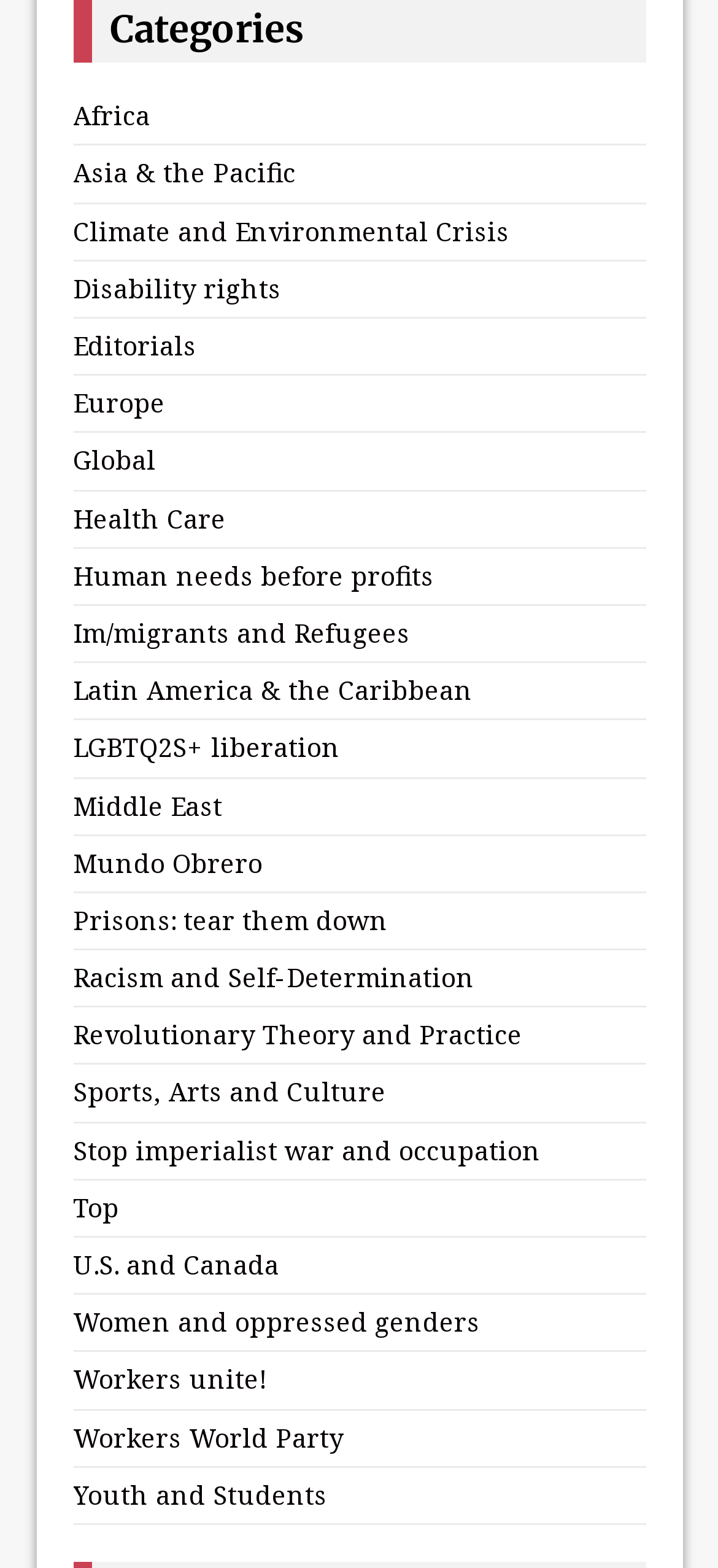Identify the bounding box coordinates of the element that should be clicked to fulfill this task: "Read about Human needs before profits". The coordinates should be provided as four float numbers between 0 and 1, i.e., [left, top, right, bottom].

[0.101, 0.356, 0.604, 0.378]